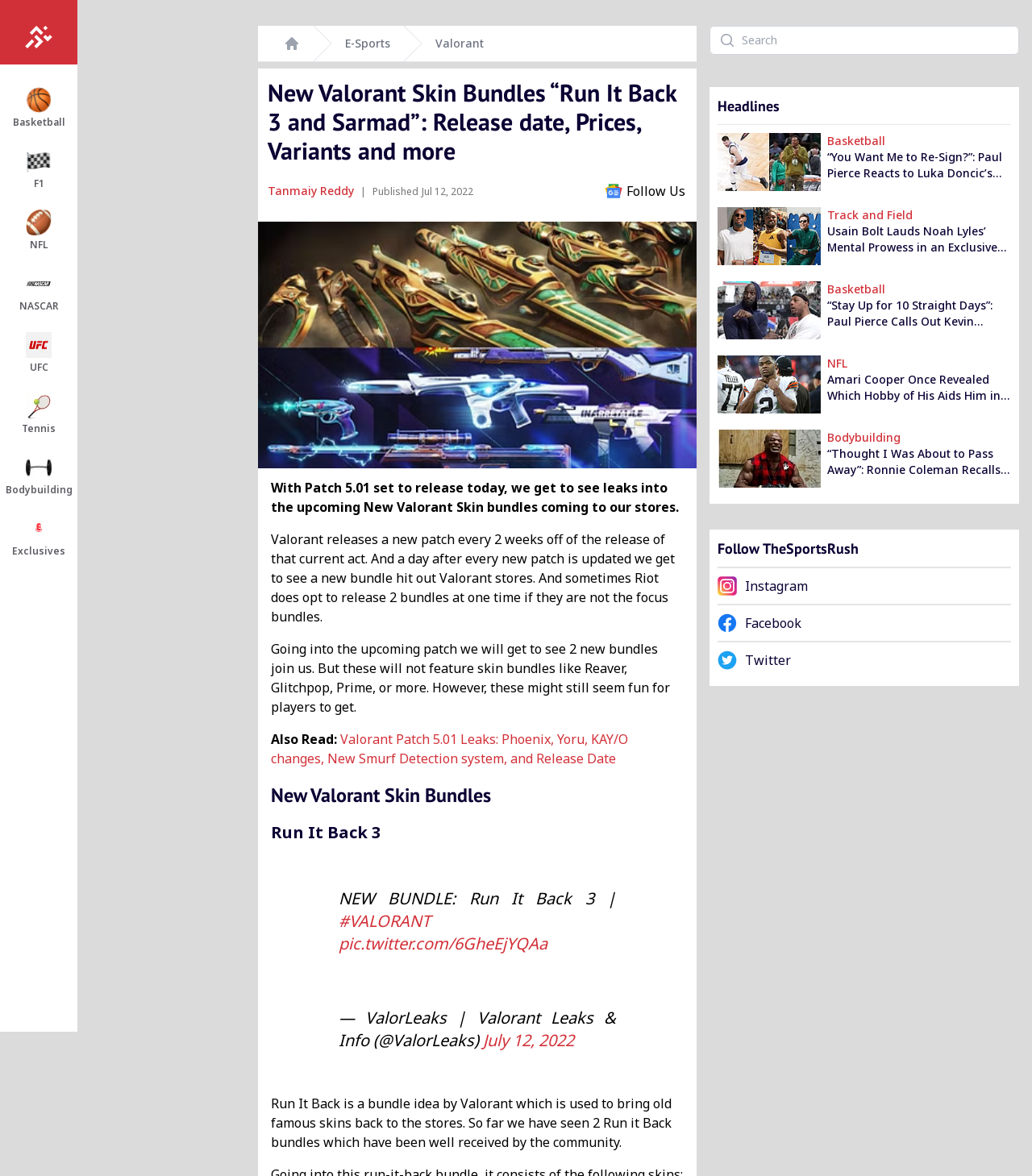Extract the bounding box coordinates for the HTML element that matches this description: "Tanmaiy Reddy". The coordinates should be four float numbers between 0 and 1, i.e., [left, top, right, bottom].

[0.259, 0.156, 0.343, 0.169]